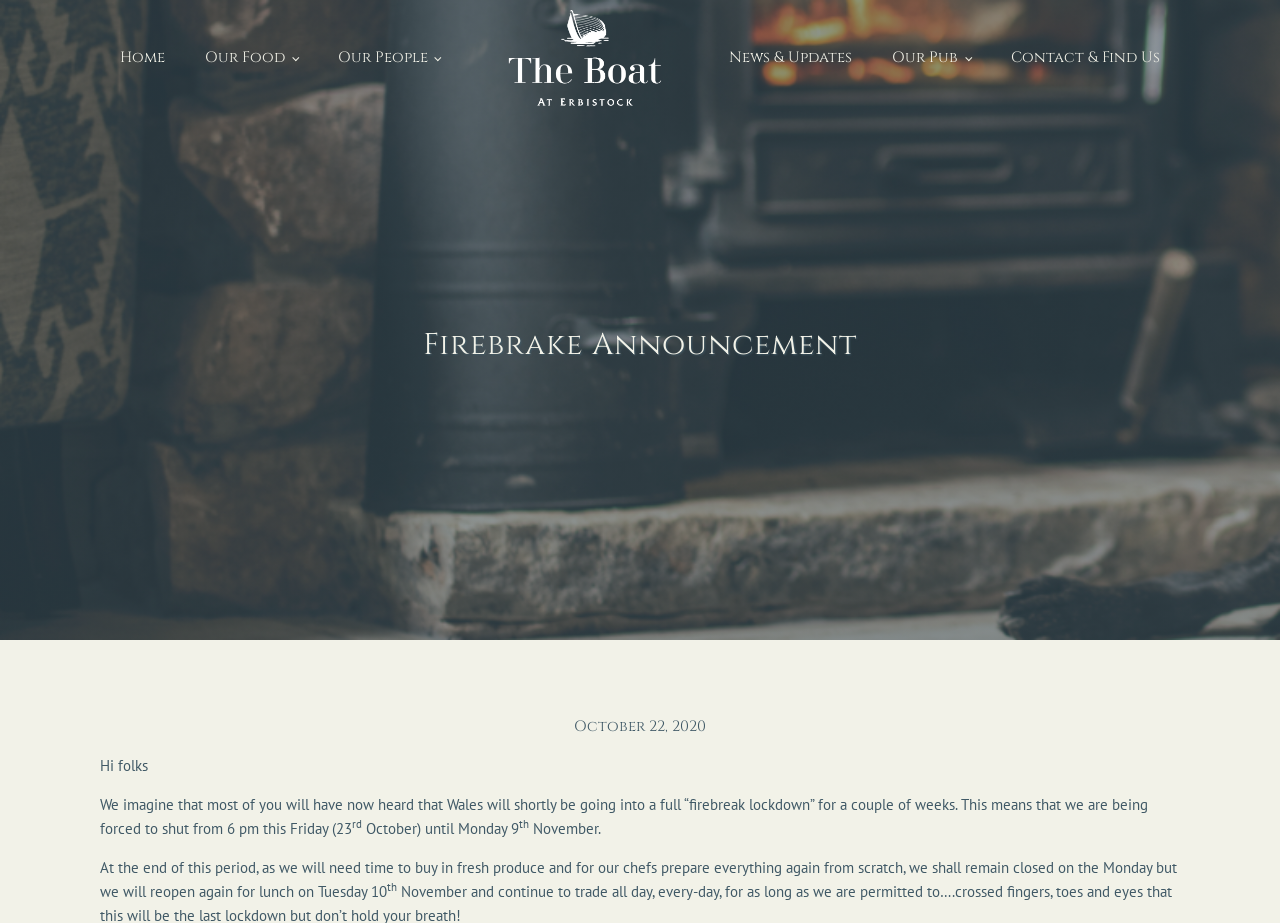Using the description: "News & Updates", determine the UI element's bounding box coordinates. Ensure the coordinates are in the format of four float numbers between 0 and 1, i.e., [left, top, right, bottom].

[0.554, 0.028, 0.681, 0.098]